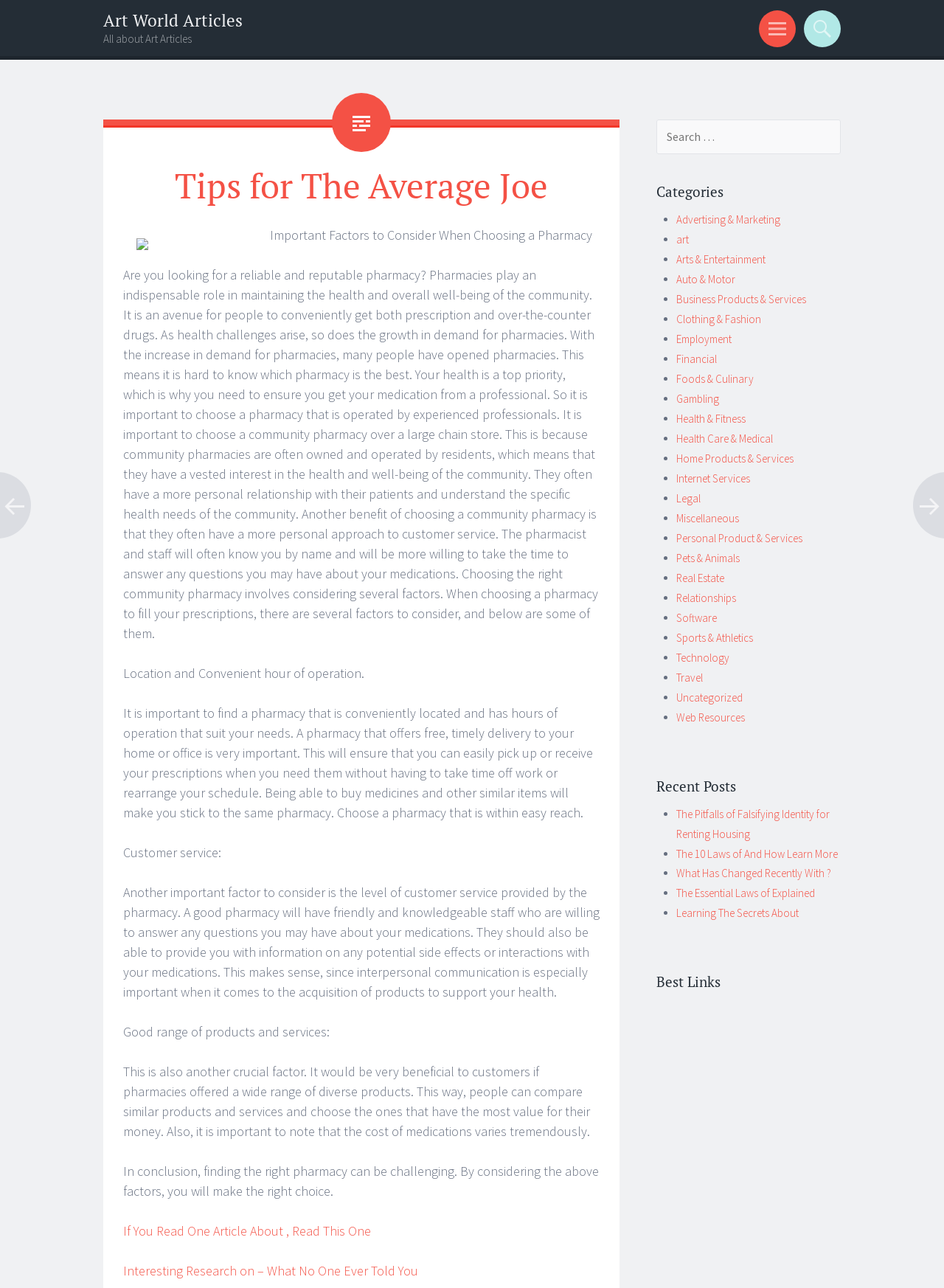What is the title of the first recent post?
Look at the image and respond with a single word or a short phrase.

The Pitfalls of Falsifying Identity for Renting Housing